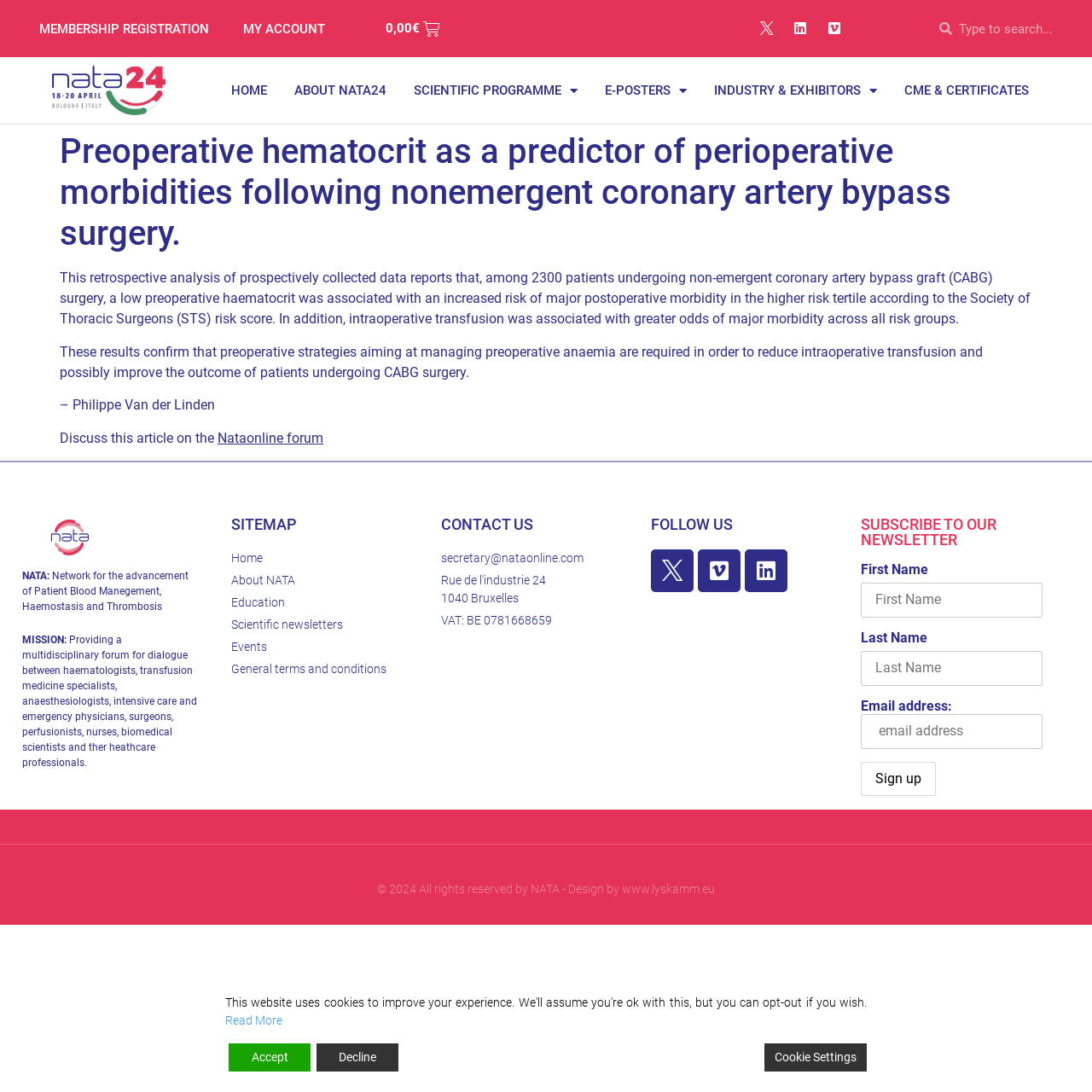Predict the bounding box of the UI element based on this description: "Icon-twitter-x".

[0.596, 0.503, 0.635, 0.542]